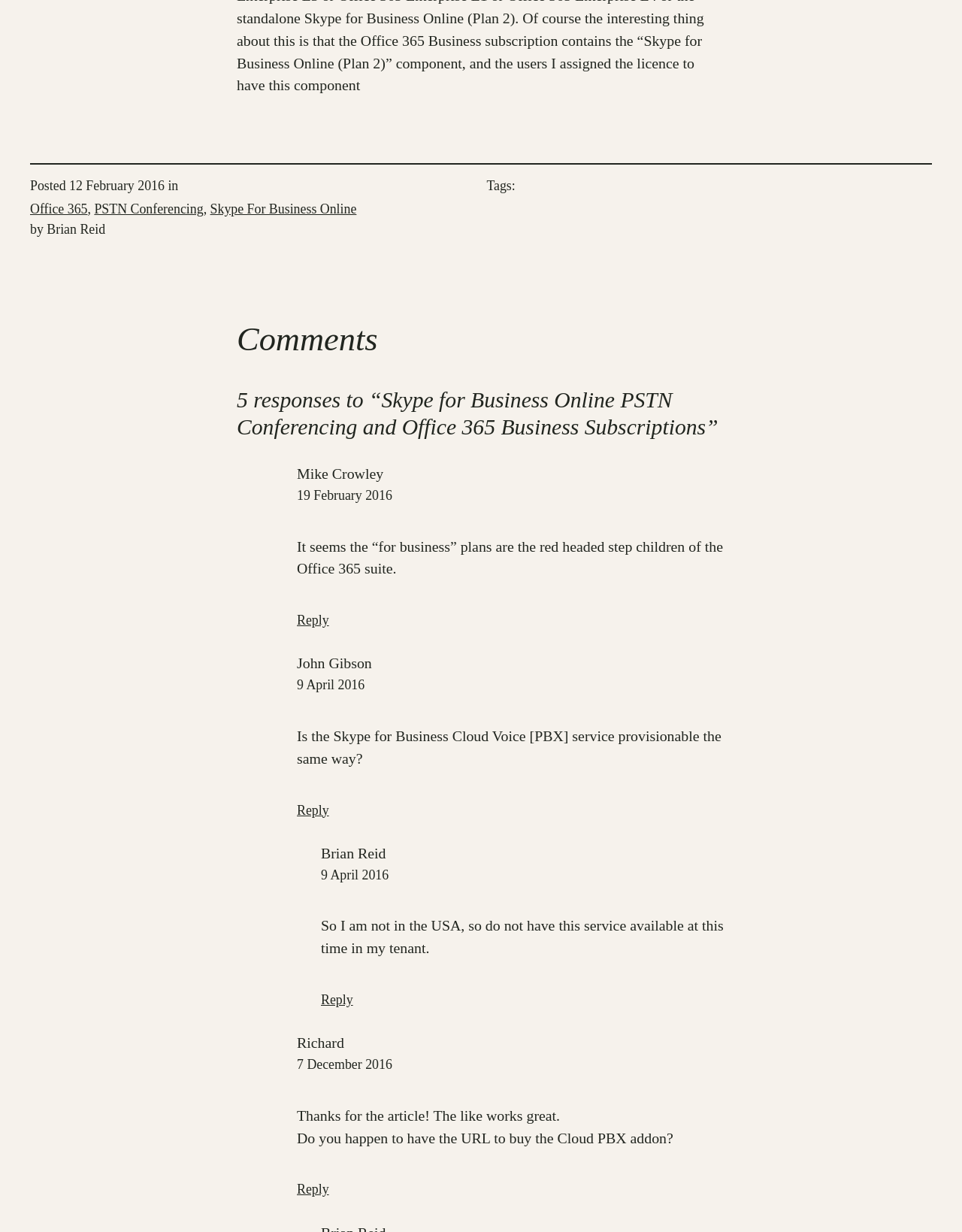Could you locate the bounding box coordinates for the section that should be clicked to accomplish this task: "Click on the 'Skype For Business Online' link".

[0.218, 0.164, 0.371, 0.176]